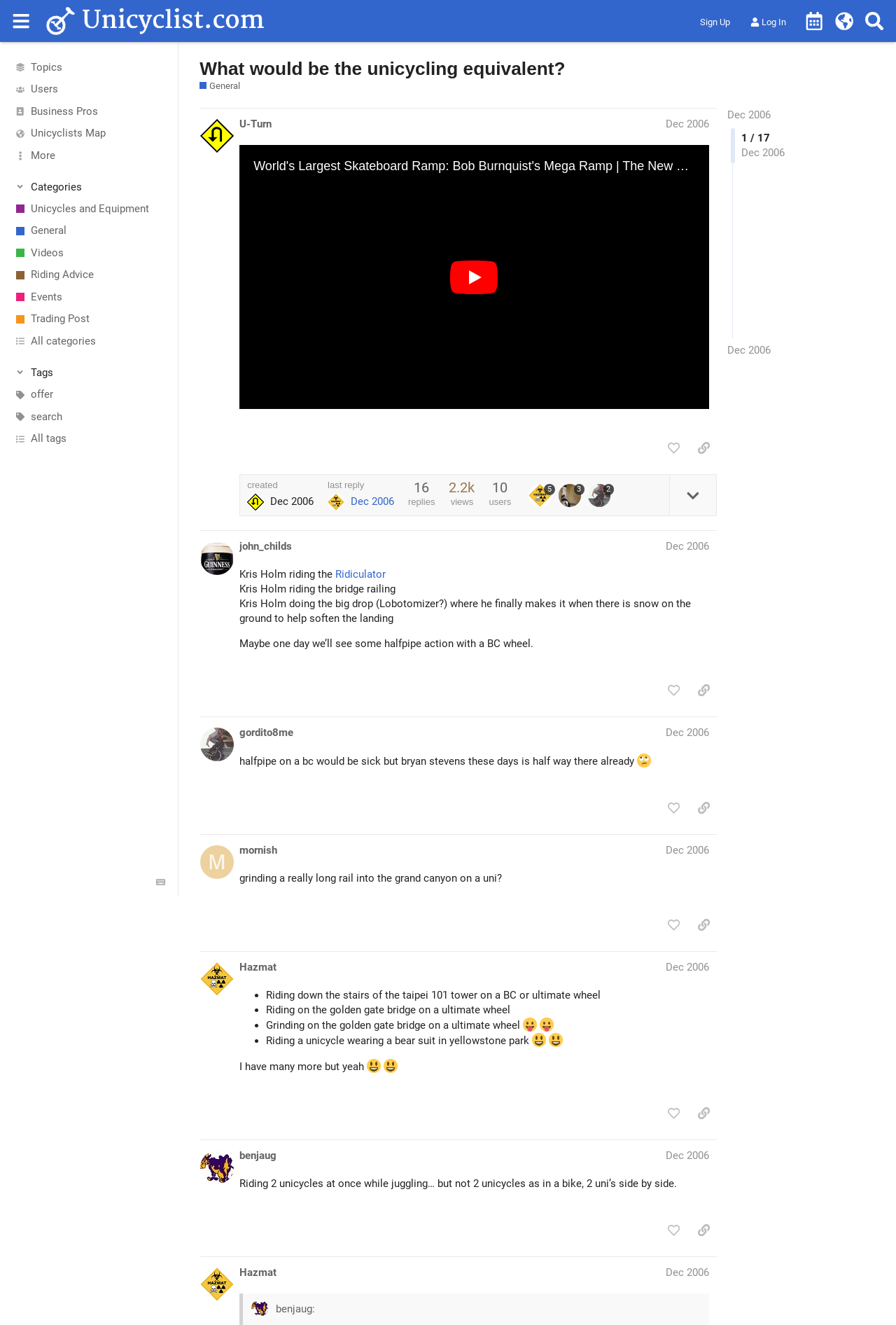Examine the image carefully and respond to the question with a detailed answer: 
Who is the author of the first post?

The author of the first post can be determined by looking at the region 'post #1 by @U-Turn' which contains the username 'U-Turn'.